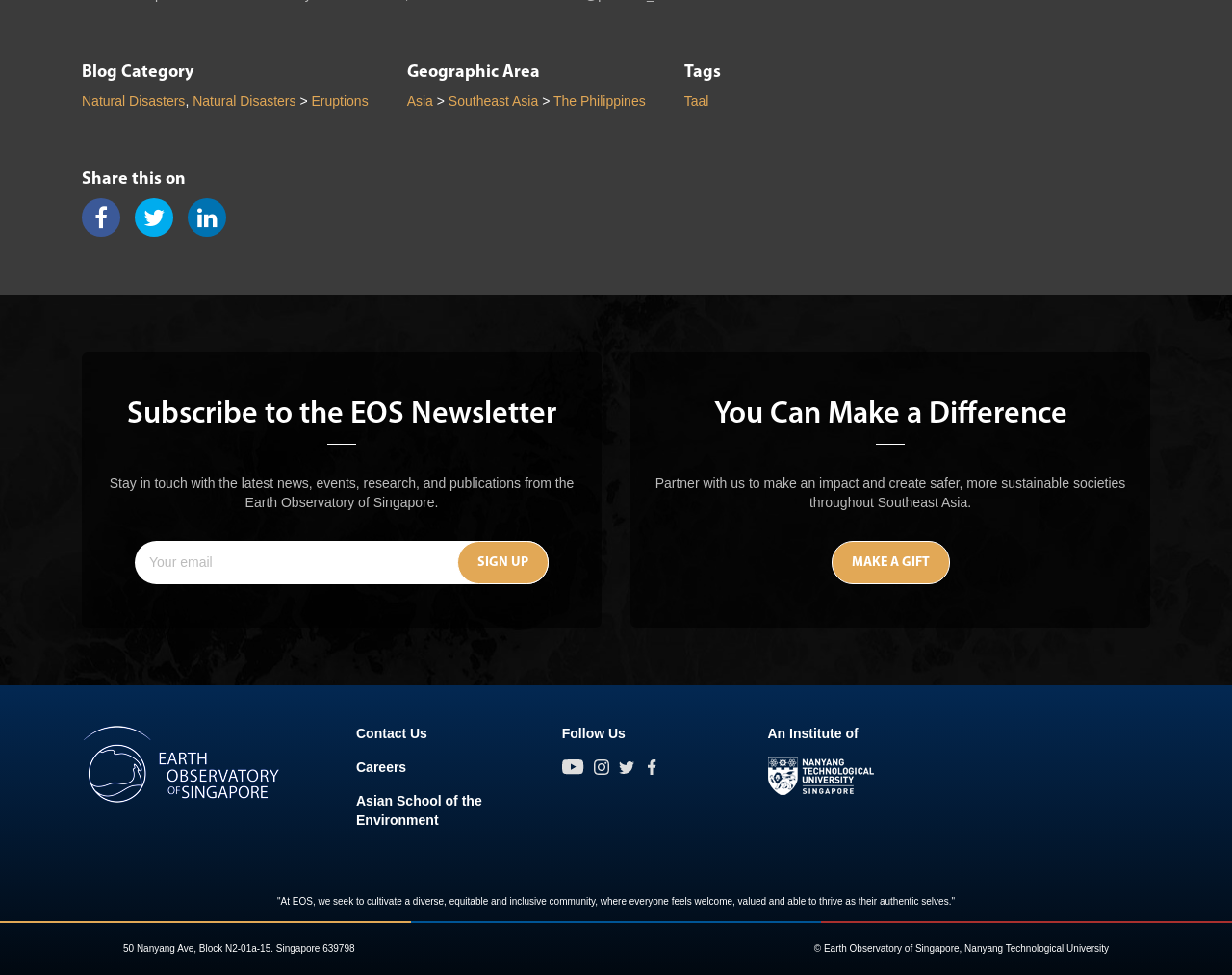What is the name of the organization?
Provide an in-depth and detailed answer to the question.

The name of the organization can be determined by looking at the heading 'Earth Observatory of Singapore' and the image underneath it, which is the logo of the organization.